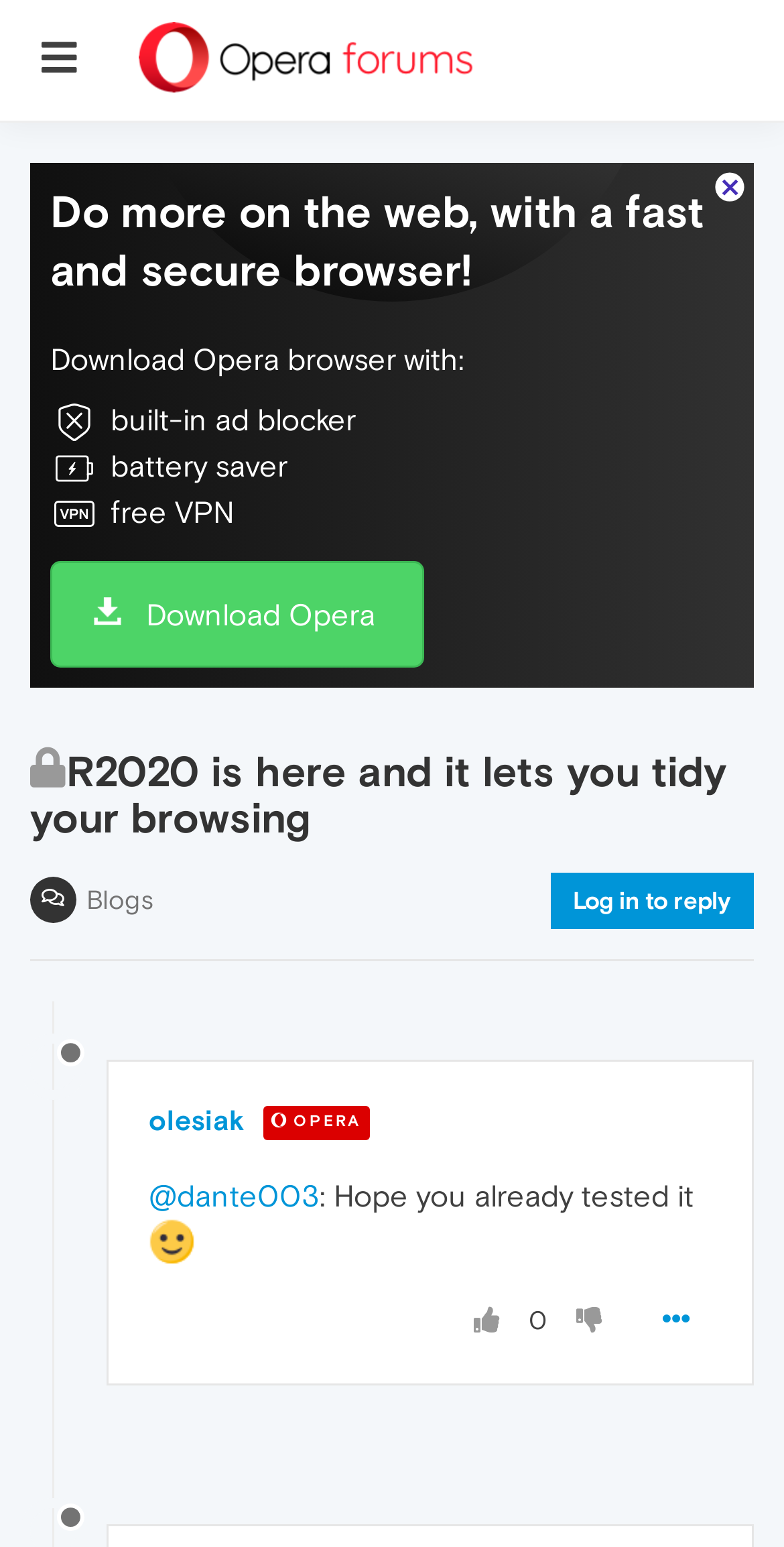Give an extensive and precise description of the webpage.

The webpage appears to be a forum discussion page, specifically a thread on the Opera forums. At the top, there is a heading that reads "R2020 is here and it lets you tidy your browsing" with a locked icon next to it. Below the heading, there are several links, including "Blogs" and "Log in to reply". 

To the right of the heading, there is a smiling face emoji and several icons, including a star, a bell, and a gear. These icons are likely used for rating or interacting with the thread.

The main content of the page consists of a series of posts, each with a username, timestamp, and text. The first post is from "kubalav" and reads "Every workspace should have own history and speeddial!". The second post is from "fałek" and discusses the main issue of browser workspaces syncing.

Each post has a set of icons below it, including a reply icon and several other icons that are likely used for rating or interacting with the post. There are also links to the usernames, which may lead to the user's profile page.

At the bottom of the page, there is a link that reads "70 out of 146", which may indicate the number of replies or pages in the thread.